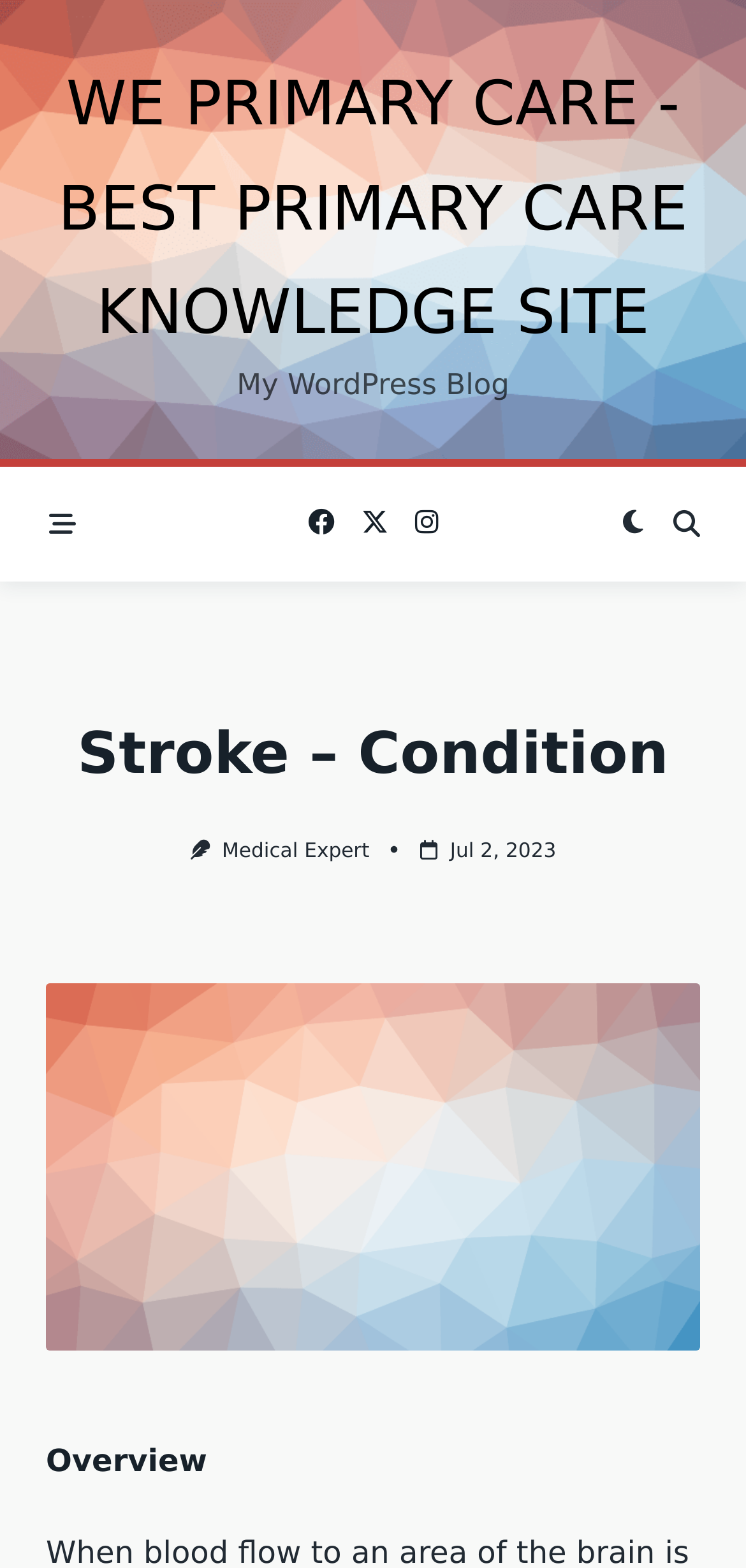Provide a thorough description of the webpage you see.

The webpage appears to be a medical knowledge site, specifically focused on the condition of stroke. At the top left of the page, there is a logo with the text "WE PRIMARY CARE - BEST PRIMARY CARE KNOWLEDGE SITE". Below the logo, there is a horizontal row of buttons and links, including a search icon, a bell icon, and a few other icons. 

To the right of the logo, there is a header section with a heading that reads "Stroke – Condition". Below the heading, there is a link to a "Medical Expert" and a small image. Next to the image, there is a link with a date "Jul 2, 2023". 

Further down the page, there is a large image that spans the width of the page, with the text "We Primary Care - Best Primary Care Knowledge Site" overlaid on it. 

At the very bottom of the page, there is a section with the title "Overview", which appears to be the start of an article about stroke. The article begins by explaining that when blood flow to an area of the brain is cut off or decreased, brain tissue is deprived of adequate oxygen and nutrients to function properly, resulting in a...